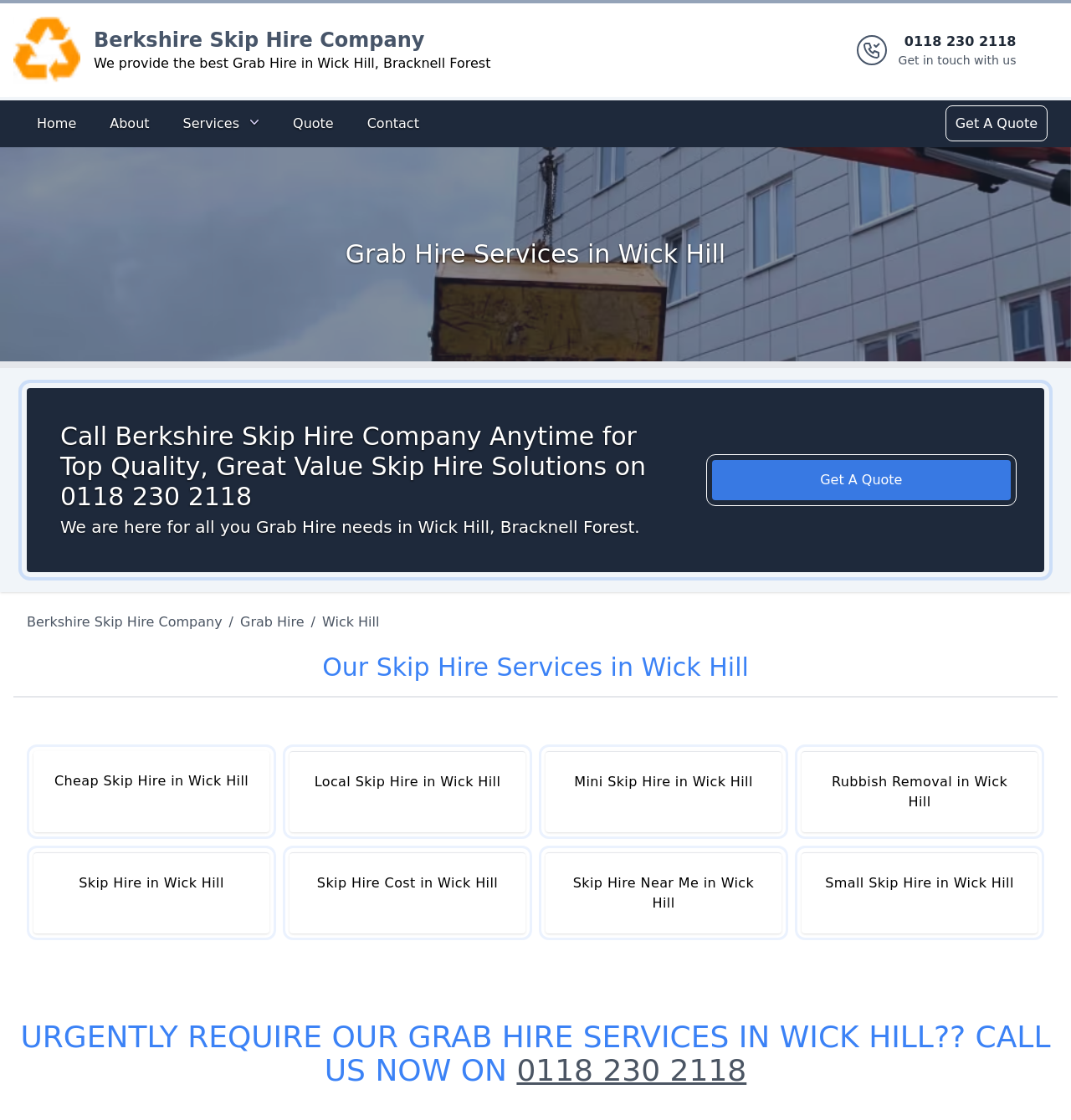What is the purpose of the 'Get A Quote' button on the webpage?
By examining the image, provide a one-word or phrase answer.

To get a quote for skip hire services